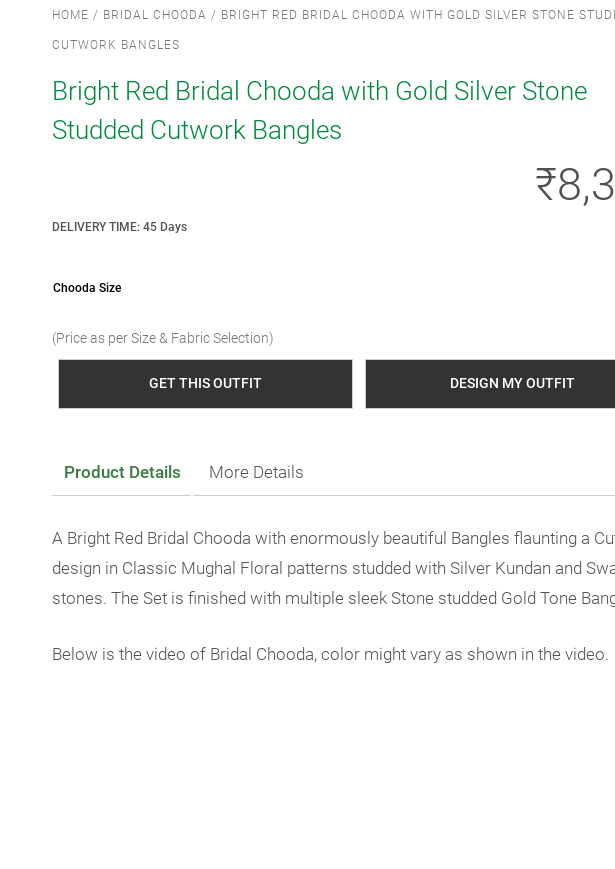How many days does it take to deliver the bridal chooda?
Using the information from the image, provide a comprehensive answer to the question.

According to the product details, the delivery time for the bridal chooda is 45 days, which is mentioned alongside the price and other product information.